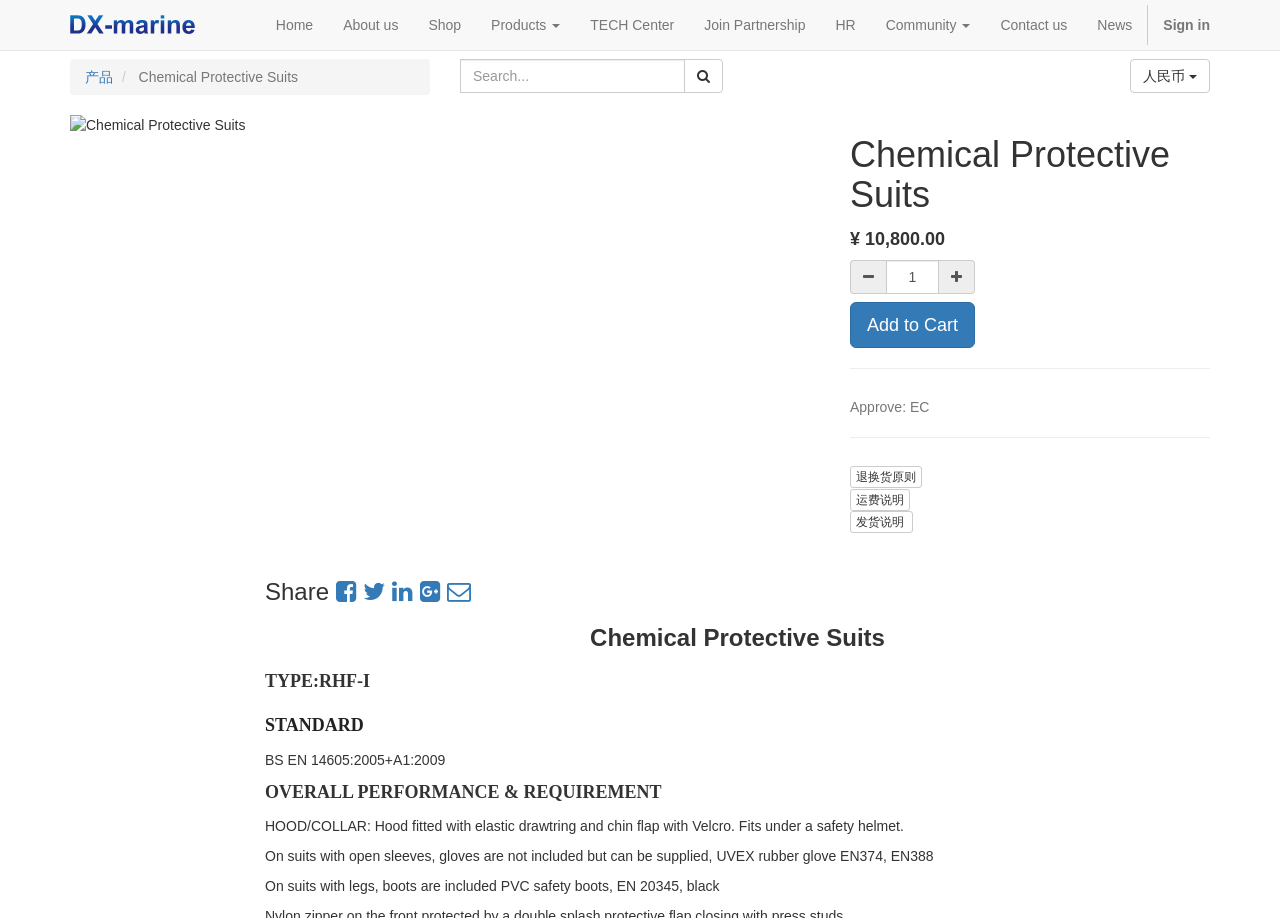Provide the text content of the webpage's main heading.

Chemical Protective Suits